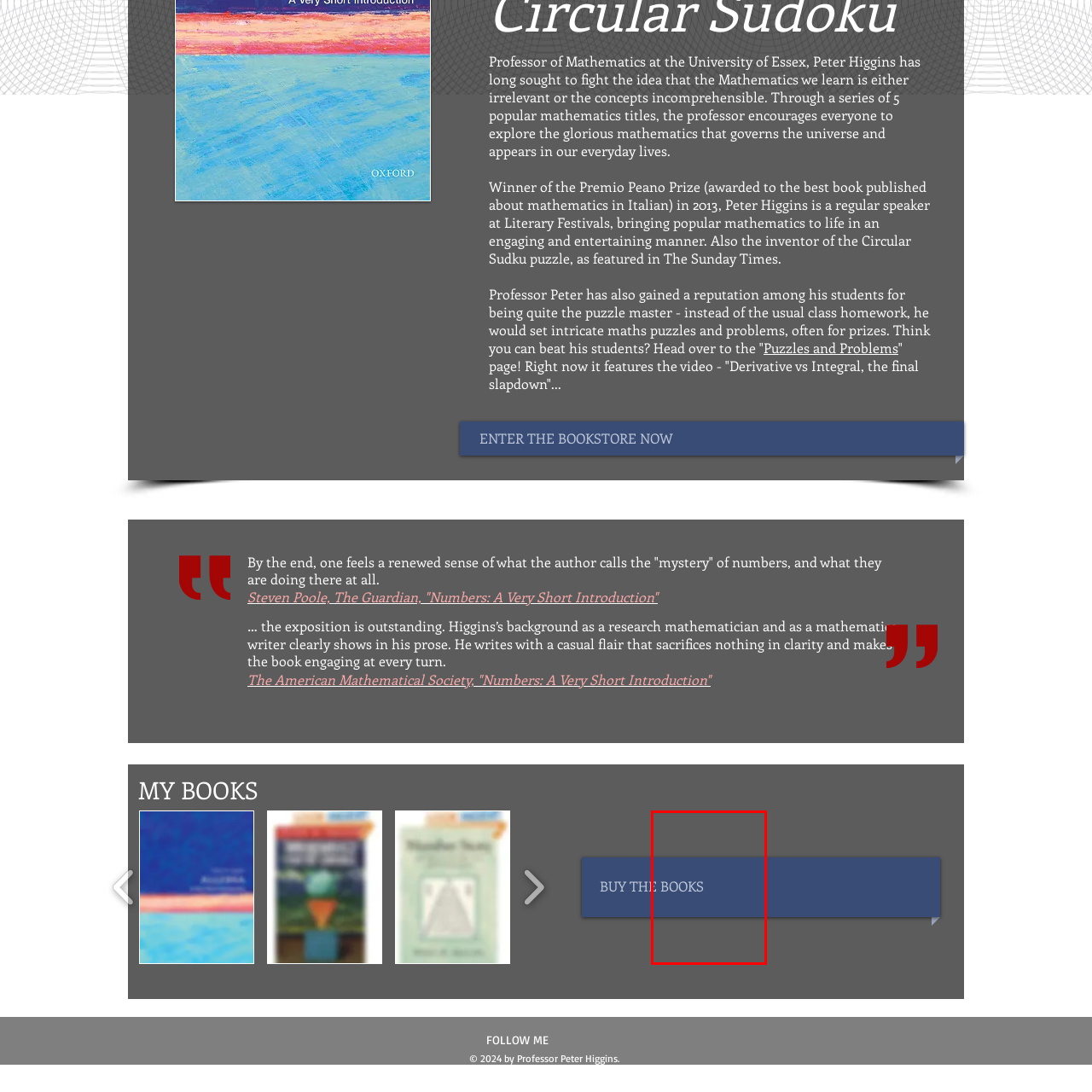Concentrate on the image bordered by the red line and give a one-word or short phrase answer to the following question:
What is the field of study that Professor Higgins has contributed to?

Mathematics